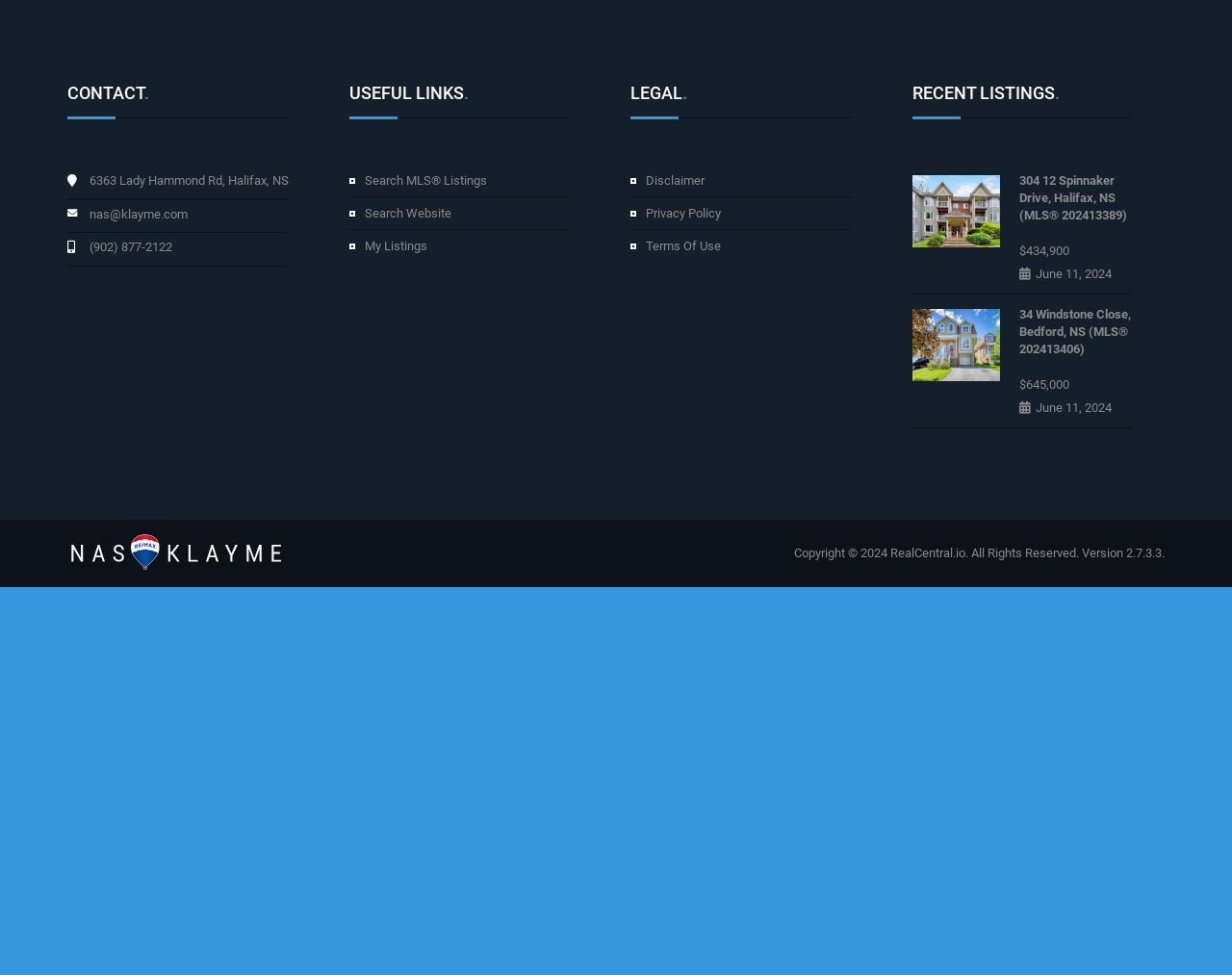Can you provide the bounding box coordinates for the element that should be clicked to implement the instruction: "Visit RealCentral.io"?

[0.723, 0.56, 0.784, 0.575]